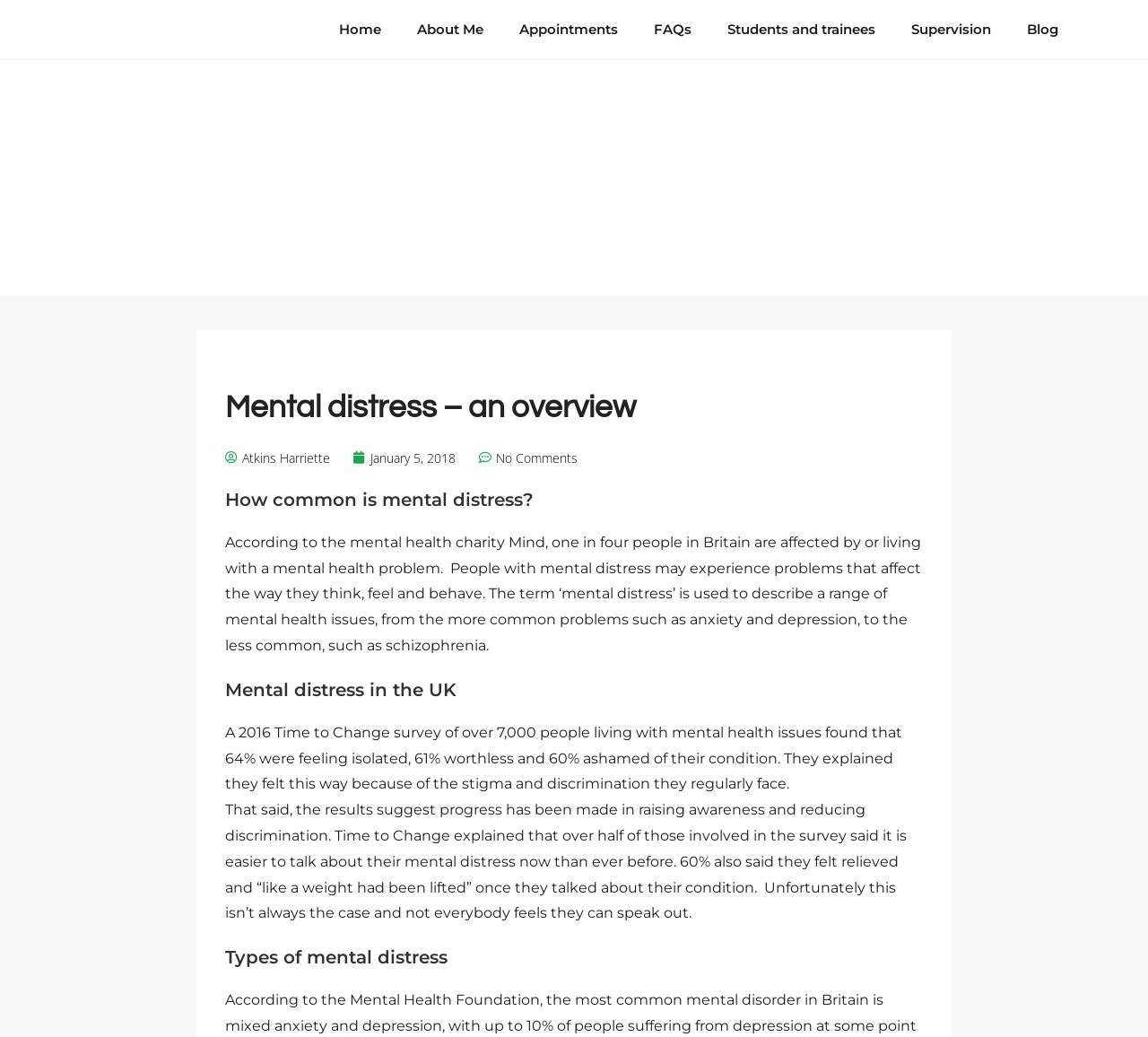Can you extract the primary headline text from the webpage?

Mental distress – an overview